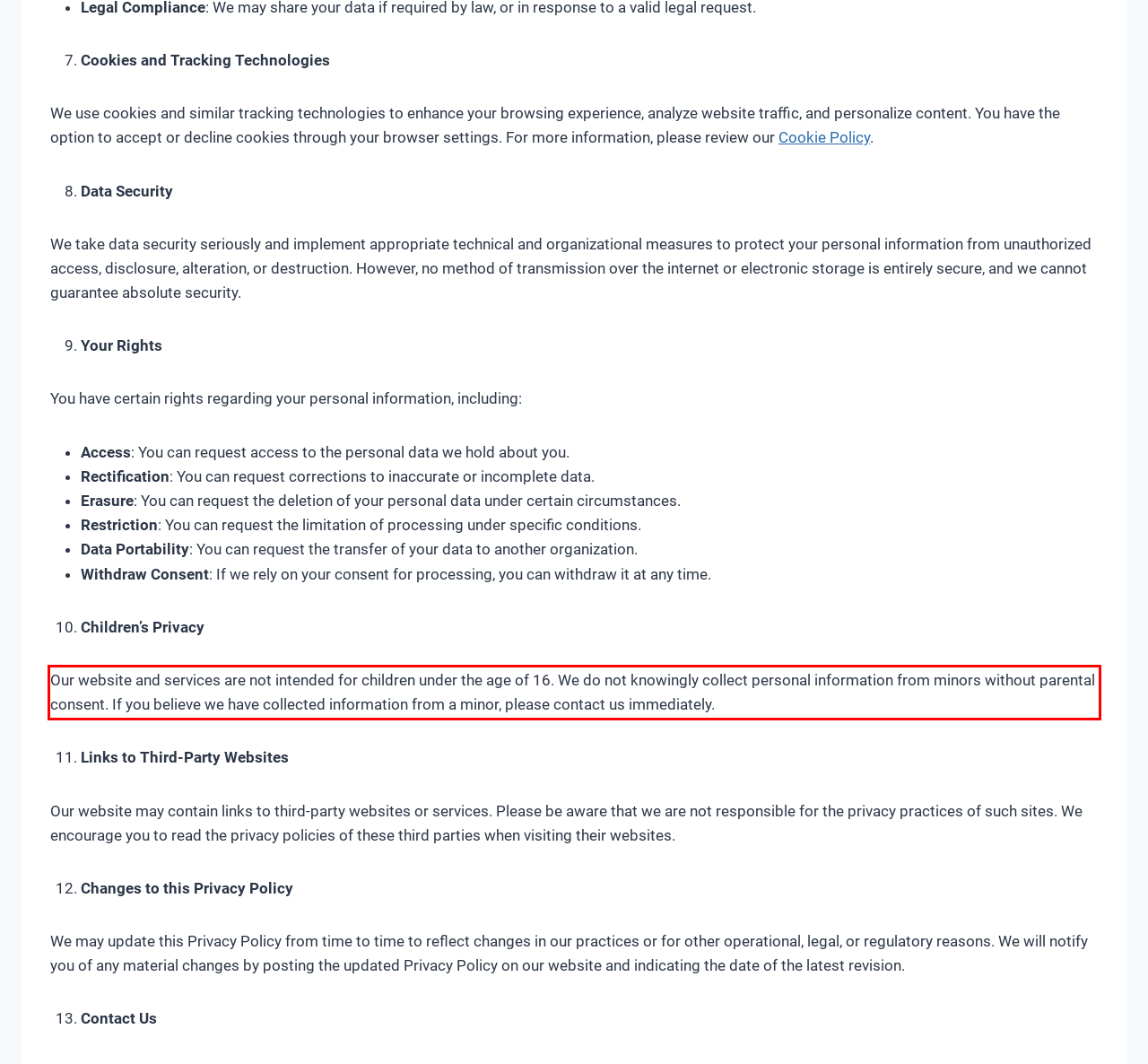You are provided with a screenshot of a webpage that includes a UI element enclosed in a red rectangle. Extract the text content inside this red rectangle.

Our website and services are not intended for children under the age of 16. We do not knowingly collect personal information from minors without parental consent. If you believe we have collected information from a minor, please contact us immediately.